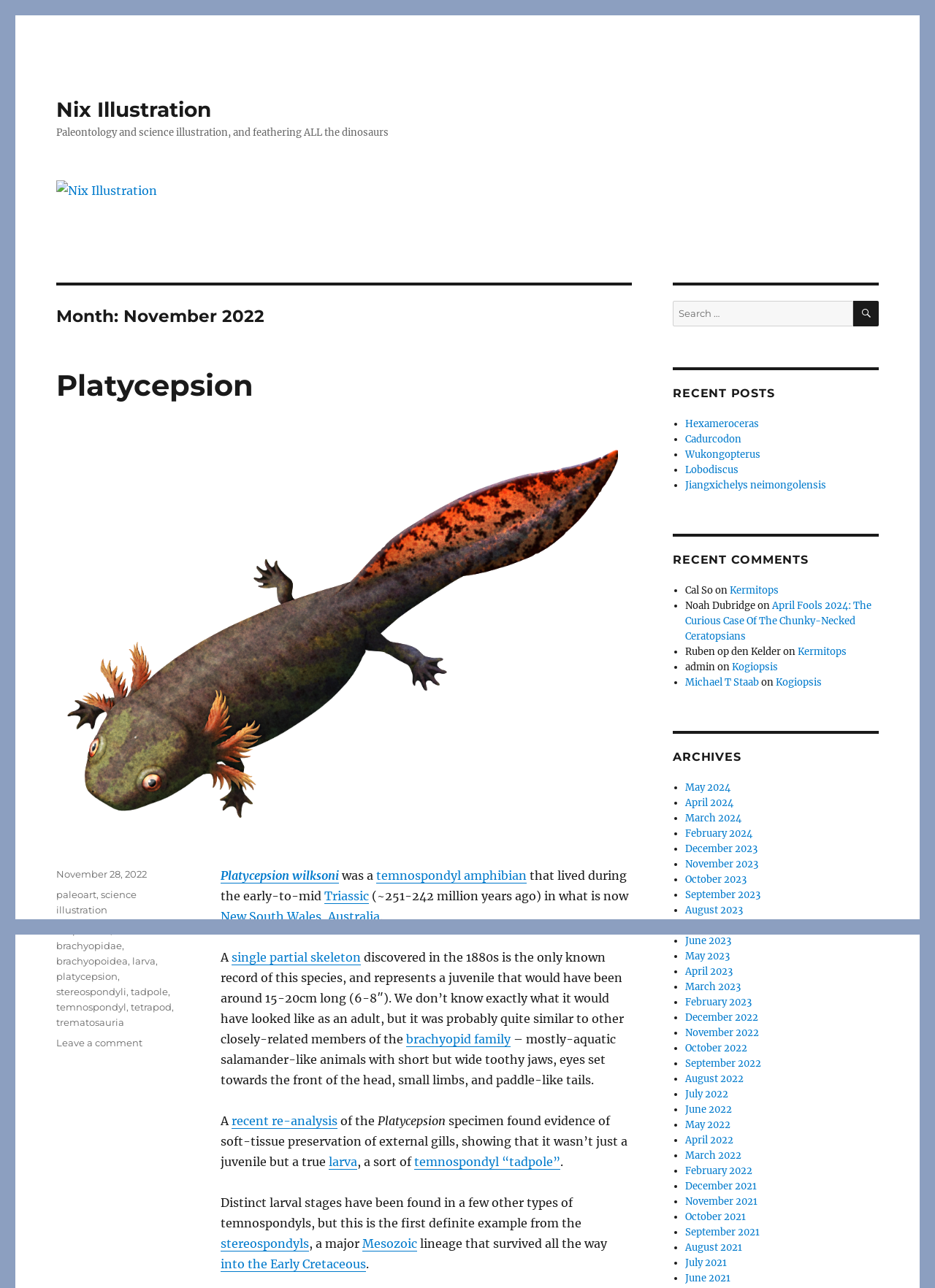Please identify the bounding box coordinates of the element's region that needs to be clicked to fulfill the following instruction: "Search for something". The bounding box coordinates should consist of four float numbers between 0 and 1, i.e., [left, top, right, bottom].

[0.72, 0.233, 0.94, 0.253]